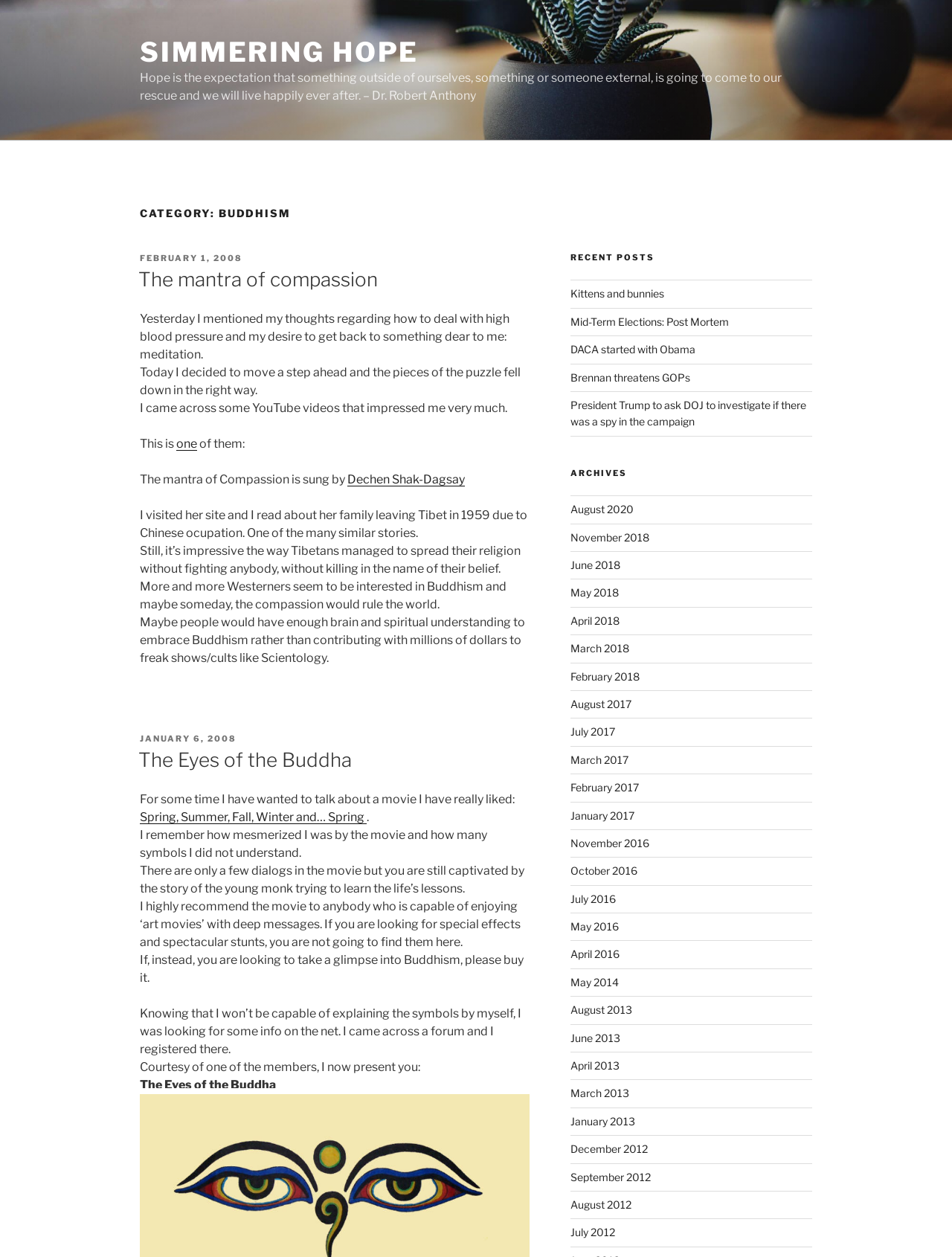Please locate the bounding box coordinates for the element that should be clicked to achieve the following instruction: "Explore the 'ARCHIVES' section". Ensure the coordinates are given as four float numbers between 0 and 1, i.e., [left, top, right, bottom].

[0.599, 0.372, 0.853, 0.381]